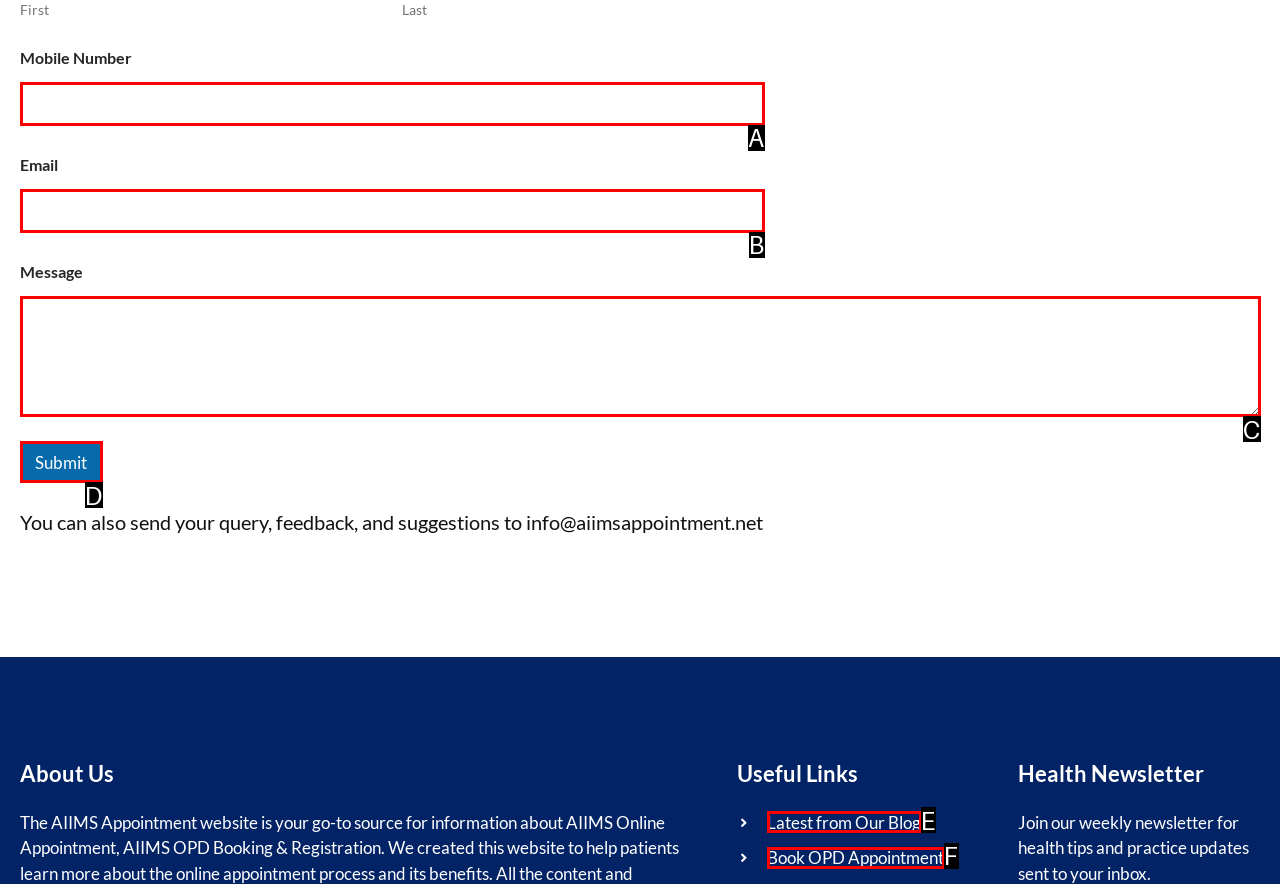Given the description: Latest from Our Blog, identify the HTML element that corresponds to it. Respond with the letter of the correct option.

E